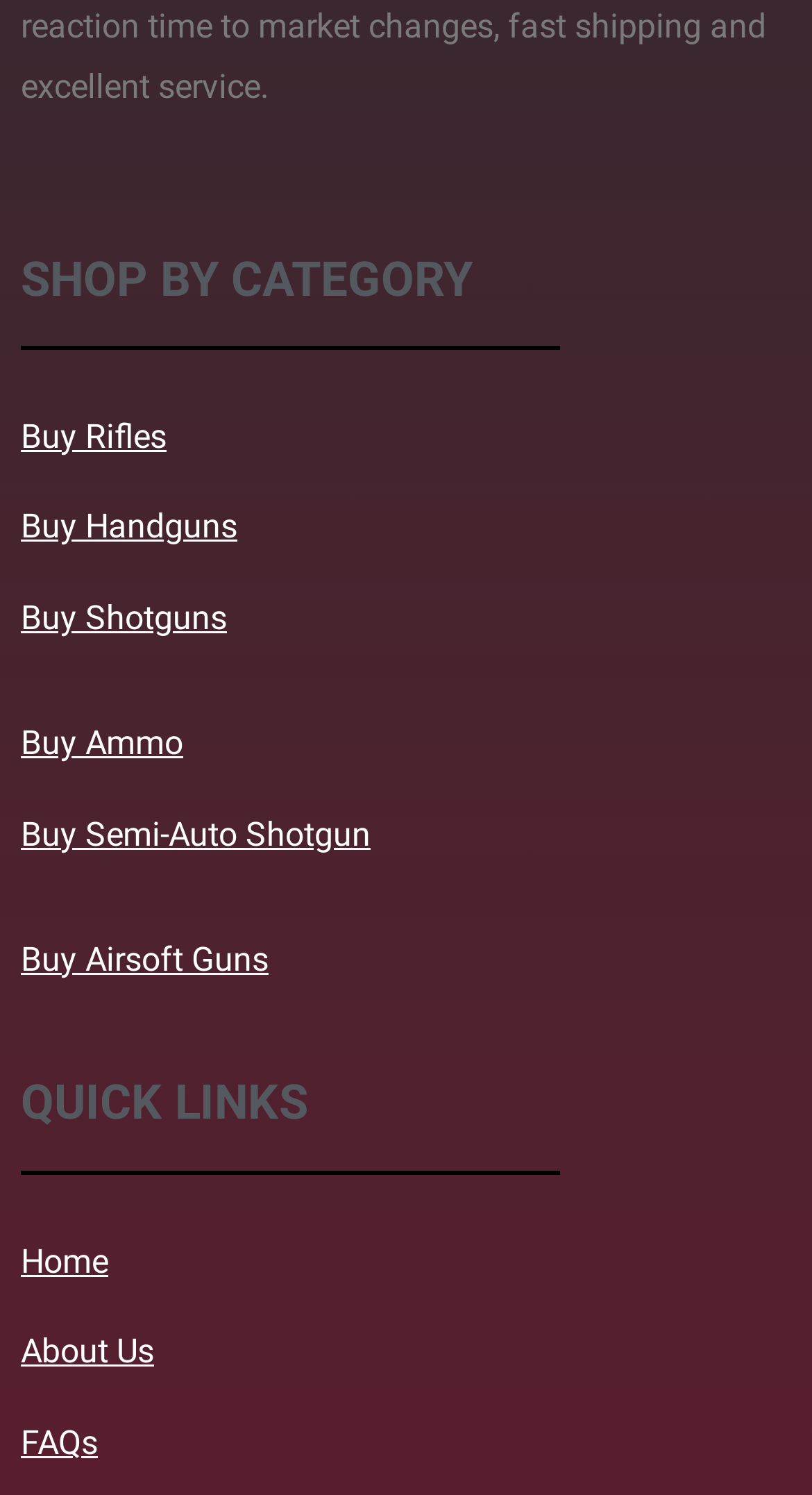Reply to the question with a single word or phrase:
What type of guns can be bought on this website?

Rifles, Handguns, Shotguns